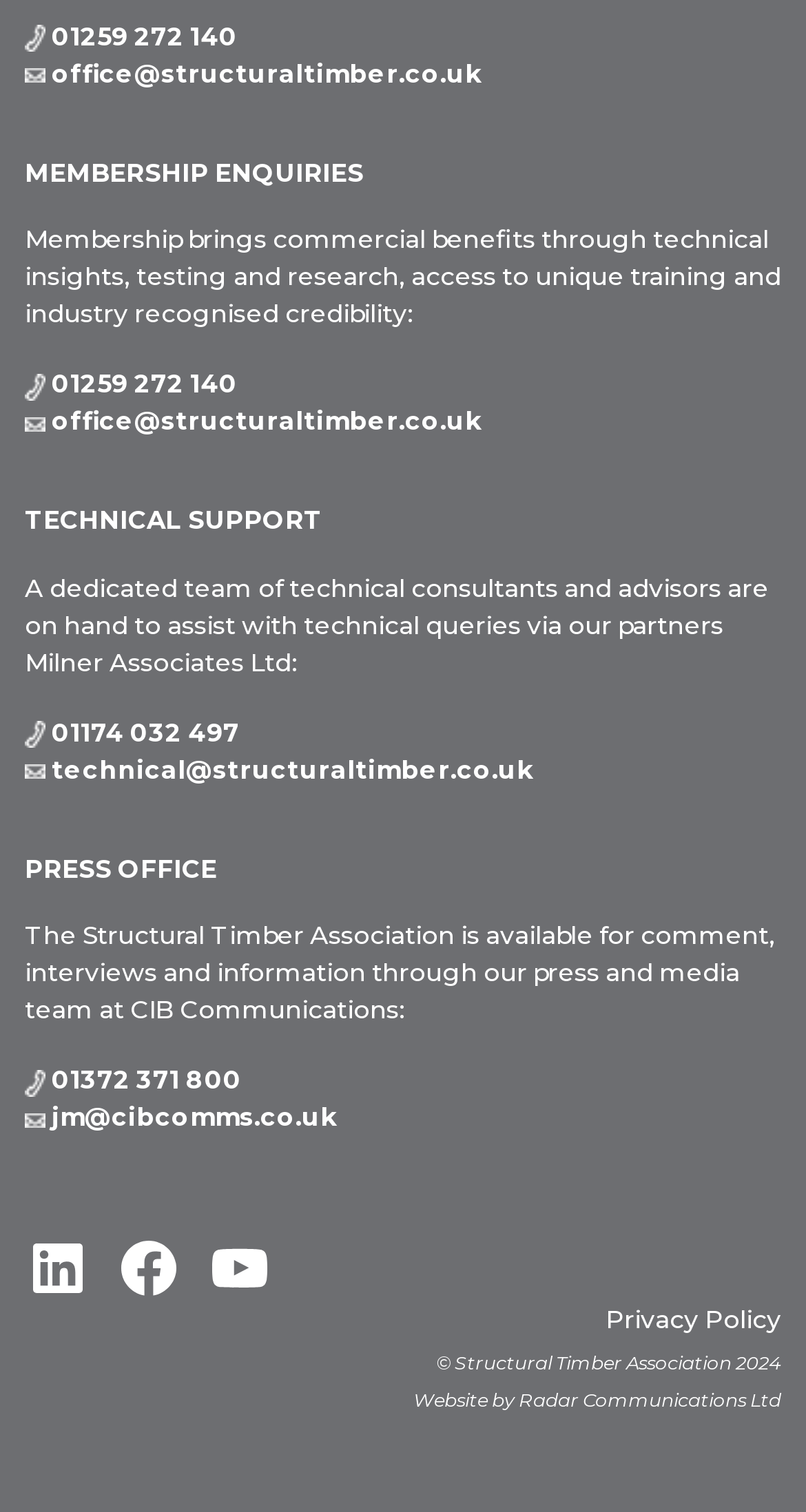Identify the bounding box coordinates of the part that should be clicked to carry out this instruction: "View the privacy policy".

[0.751, 0.862, 0.969, 0.883]